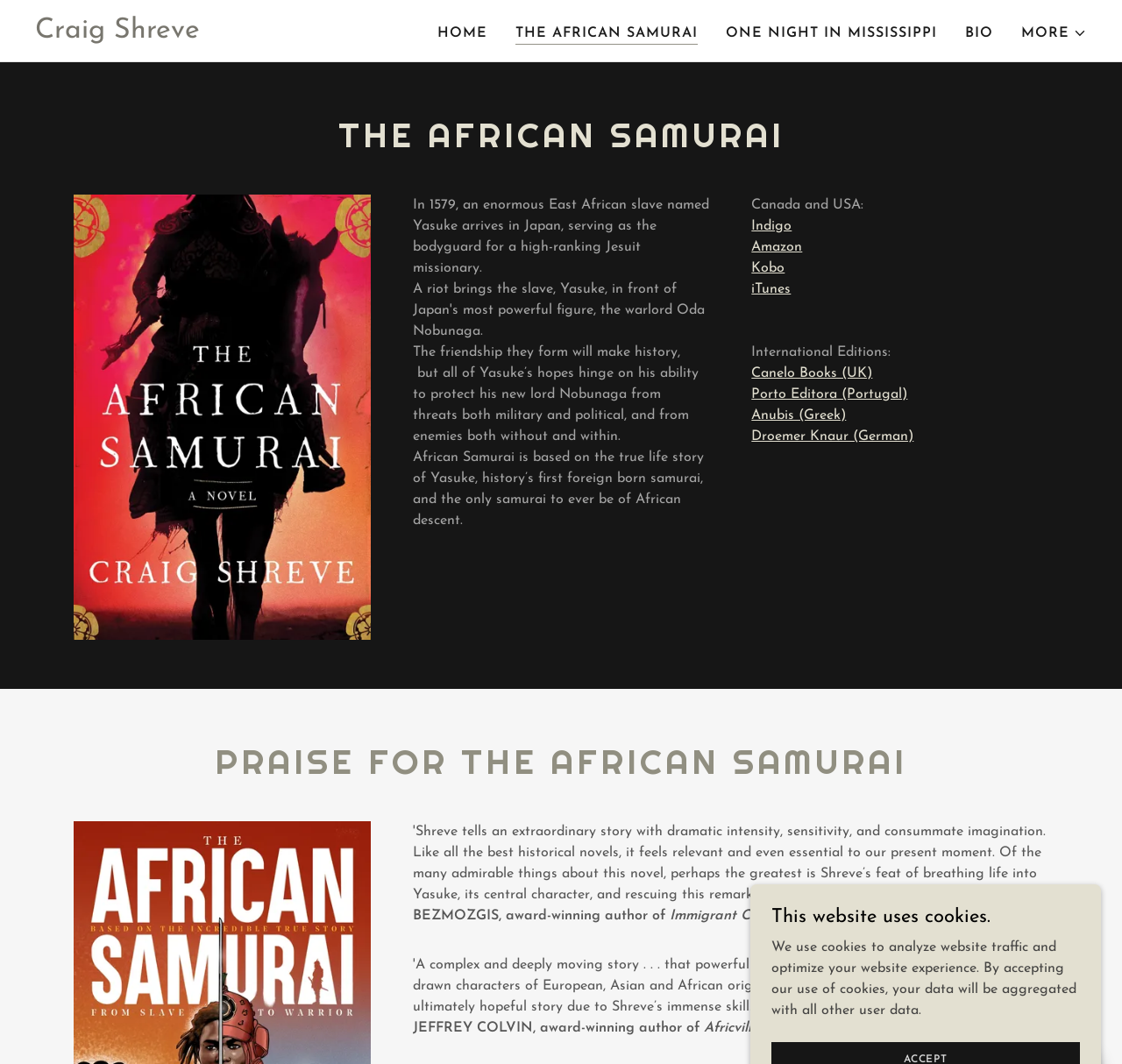What is the occupation of Yasuke mentioned in the webpage?
Based on the screenshot, answer the question with a single word or phrase.

Bodyguard